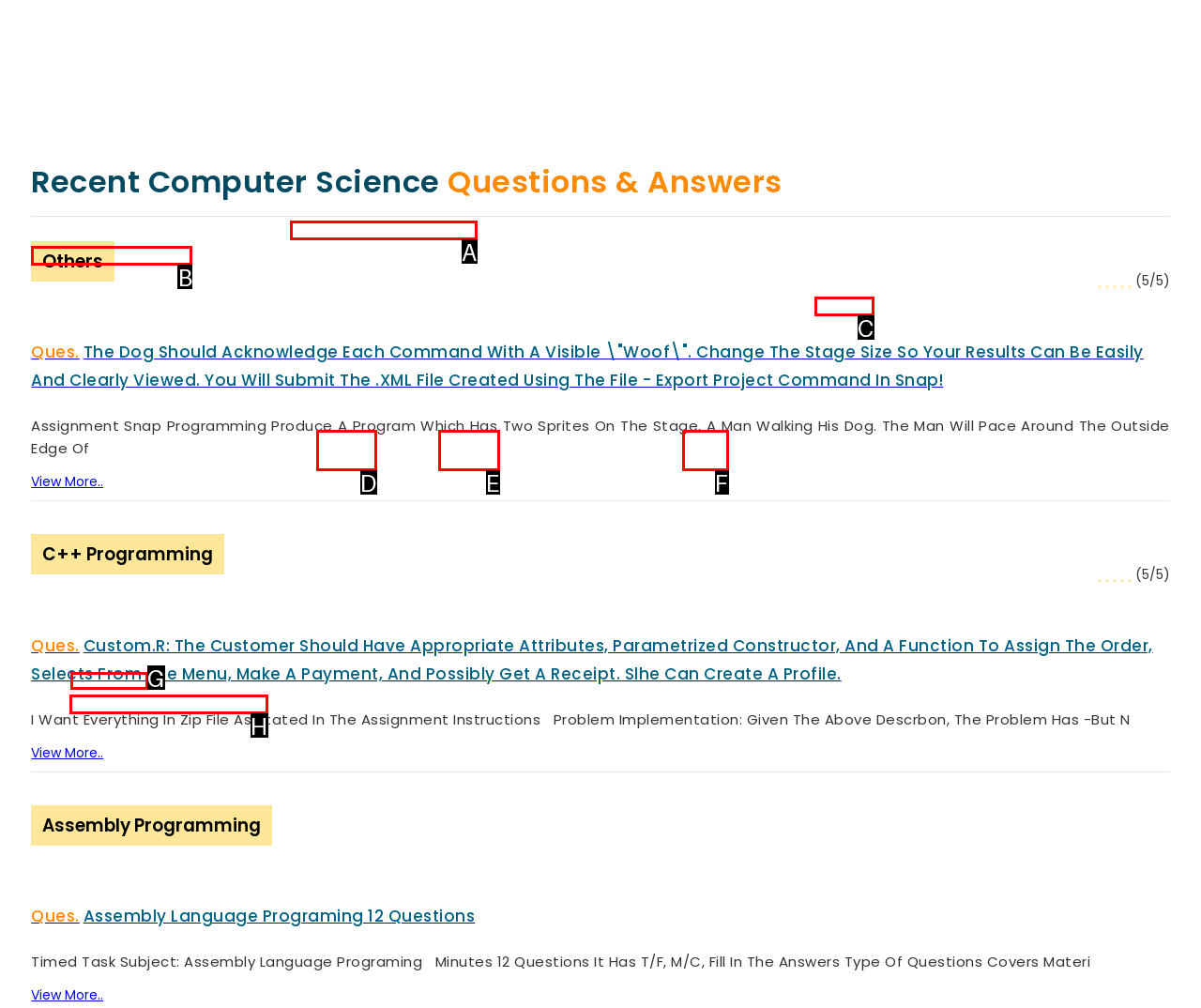Match the HTML element to the given description: Master Physics Concepts
Indicate the option by its letter.

A